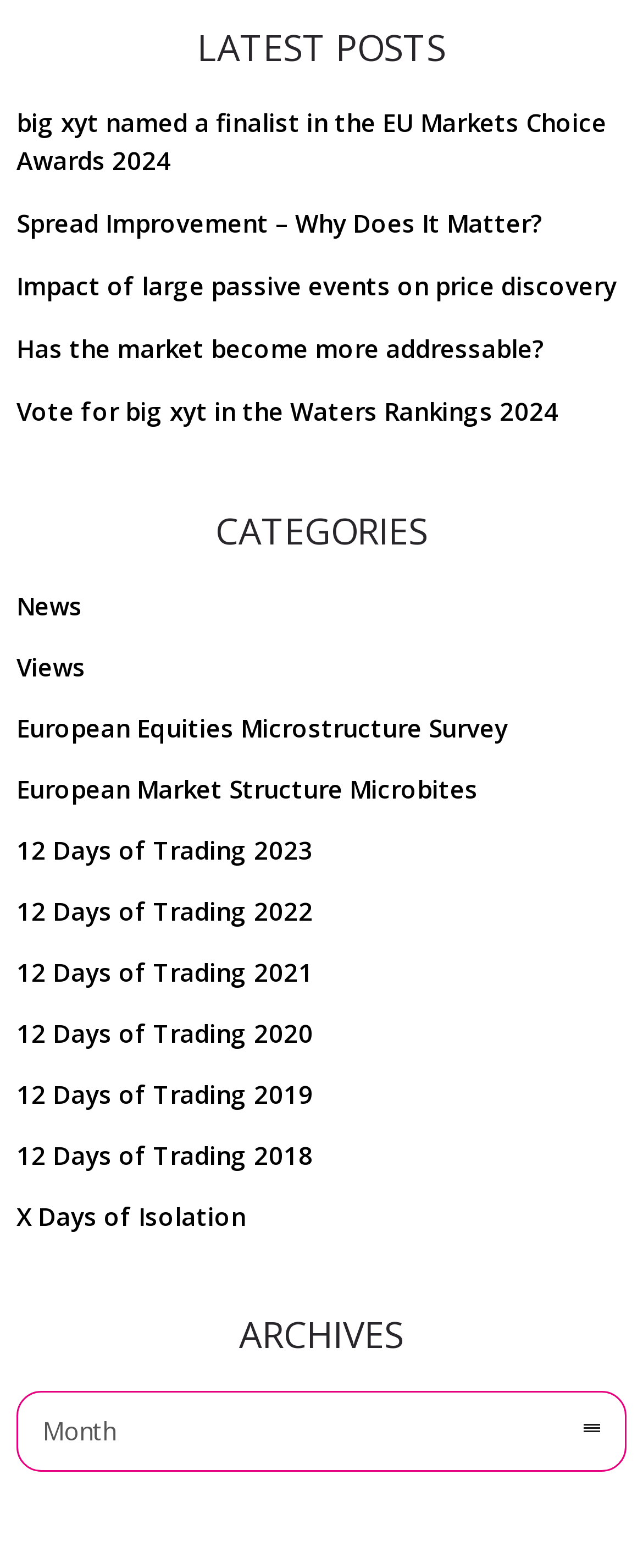Specify the bounding box coordinates of the region I need to click to perform the following instruction: "click the 'Month' link". The coordinates must be four float numbers in the range of 0 to 1, i.e., [left, top, right, bottom].

[0.026, 0.189, 0.974, 0.241]